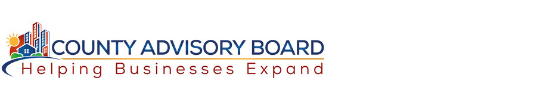What does the logo suggest?
Use the image to answer the question with a single word or phrase.

Commitment to supporting local enterprises